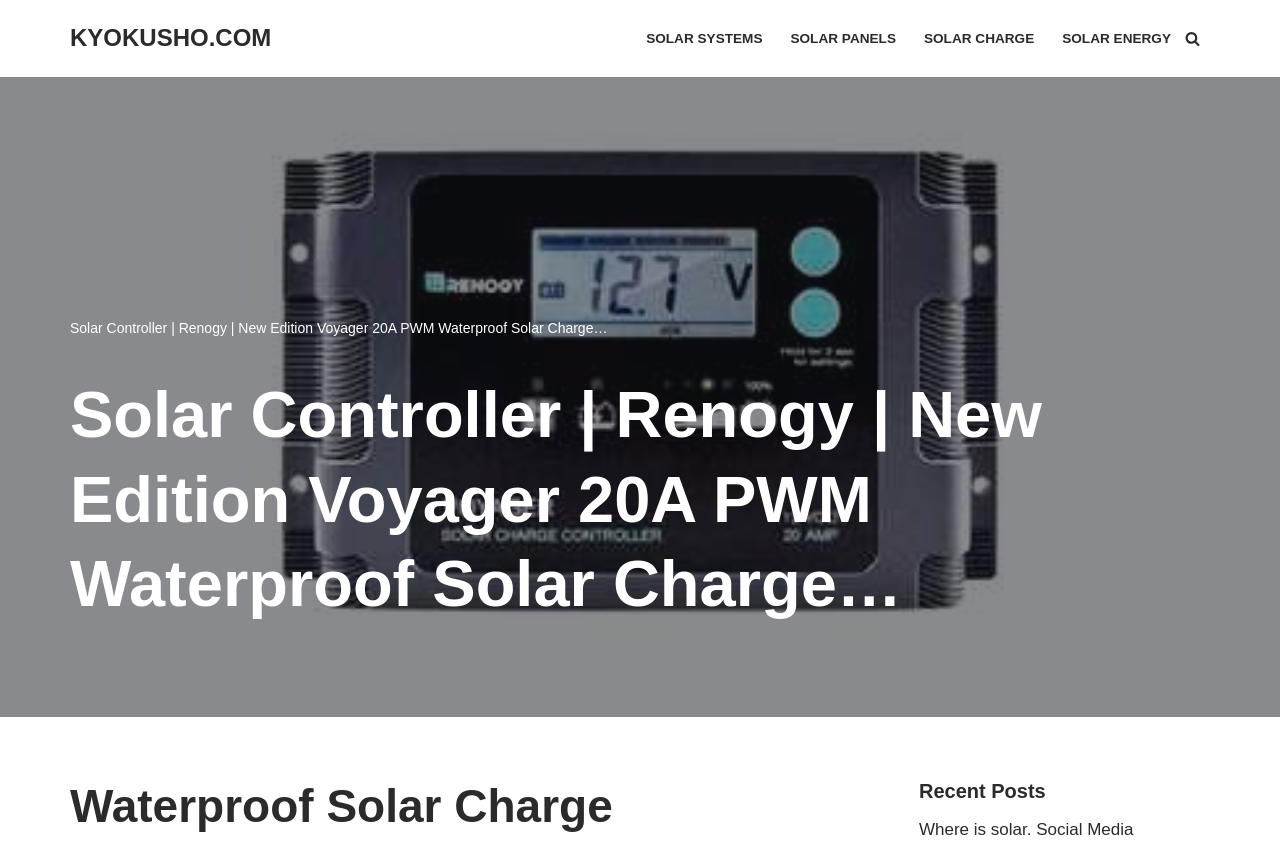What is the purpose of the 'Search' link?
Please give a detailed answer to the question using the information shown in the image.

The 'Search' link is likely intended to allow users to search for specific content or products within the website, as it is a common feature on many websites.